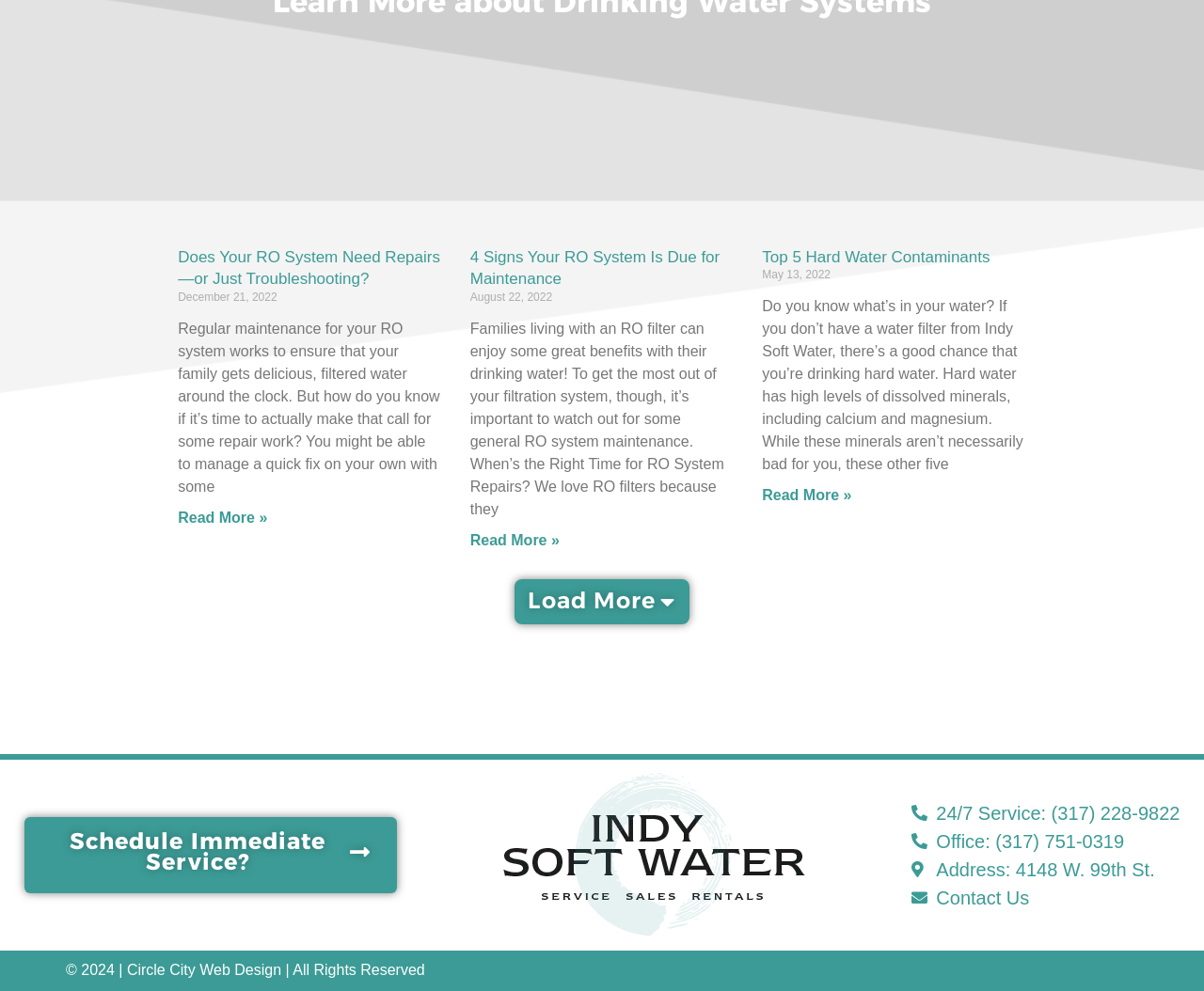Locate the bounding box coordinates of the clickable element to fulfill the following instruction: "Load more articles". Provide the coordinates as four float numbers between 0 and 1 in the format [left, top, right, bottom].

[0.428, 0.585, 0.572, 0.63]